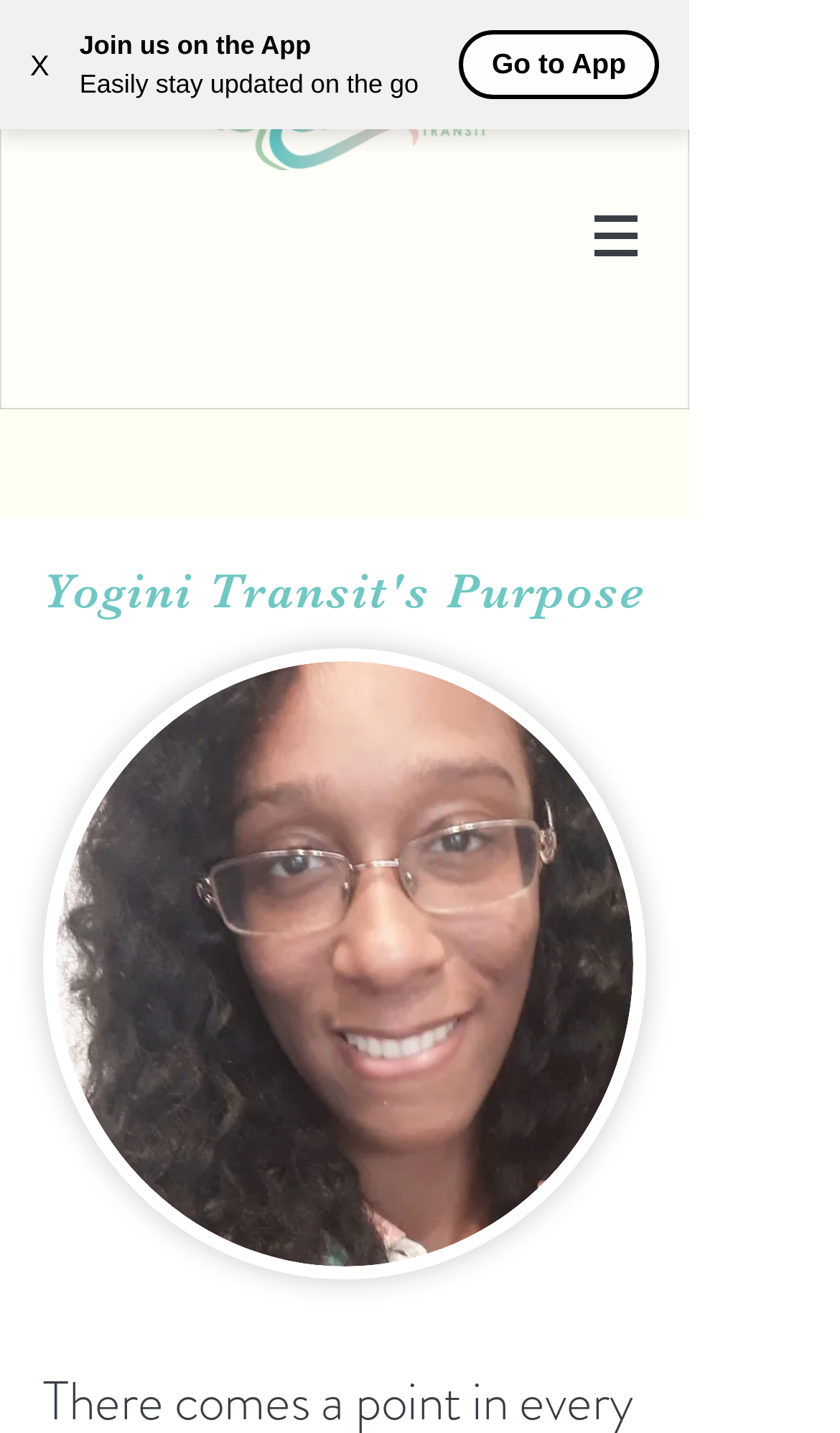What is the button on the top-right corner for? From the image, respond with a single word or brief phrase.

Close